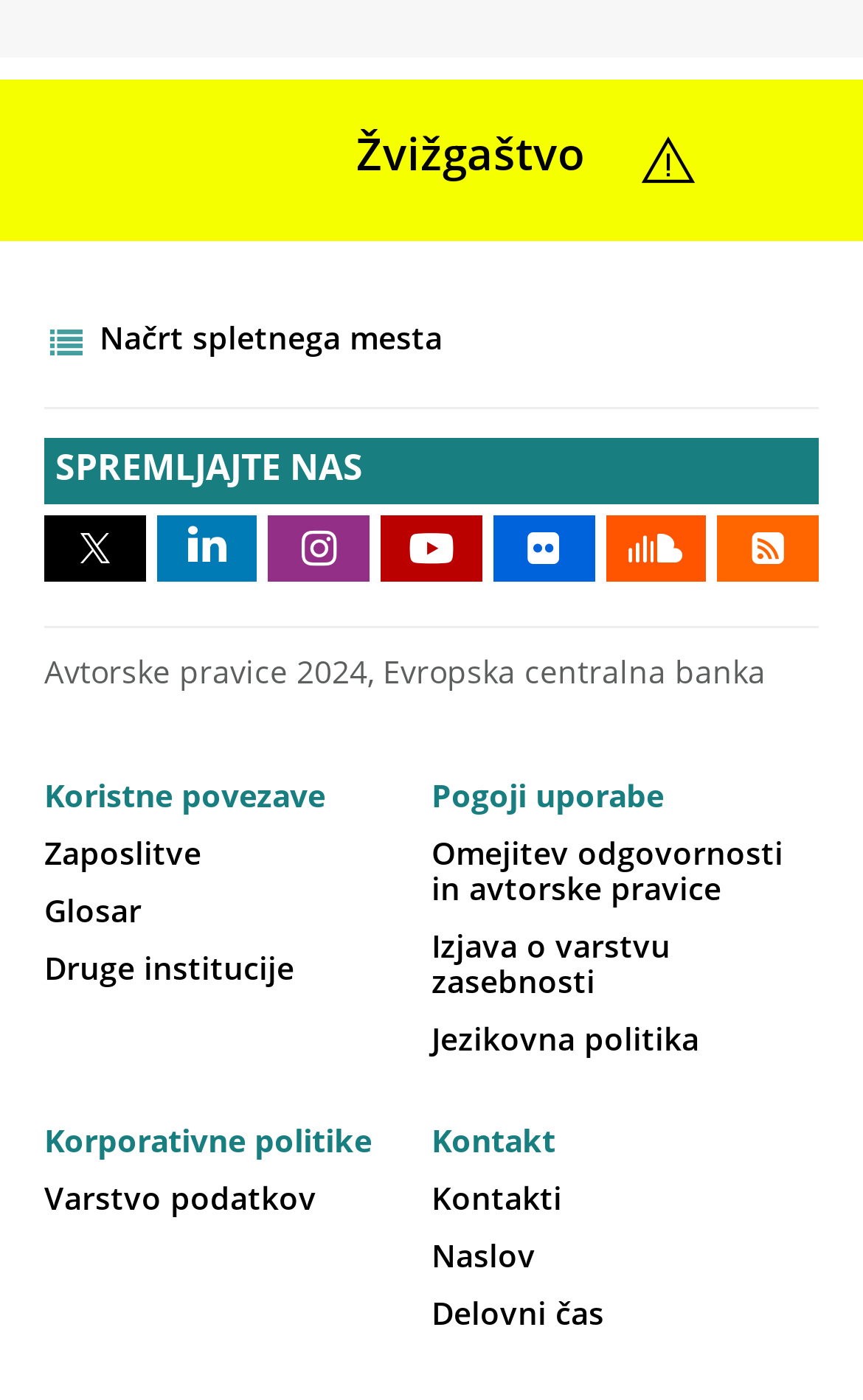Give a succinct answer to this question in a single word or phrase: 
What is the name of the central bank?

Evropska centralna banka